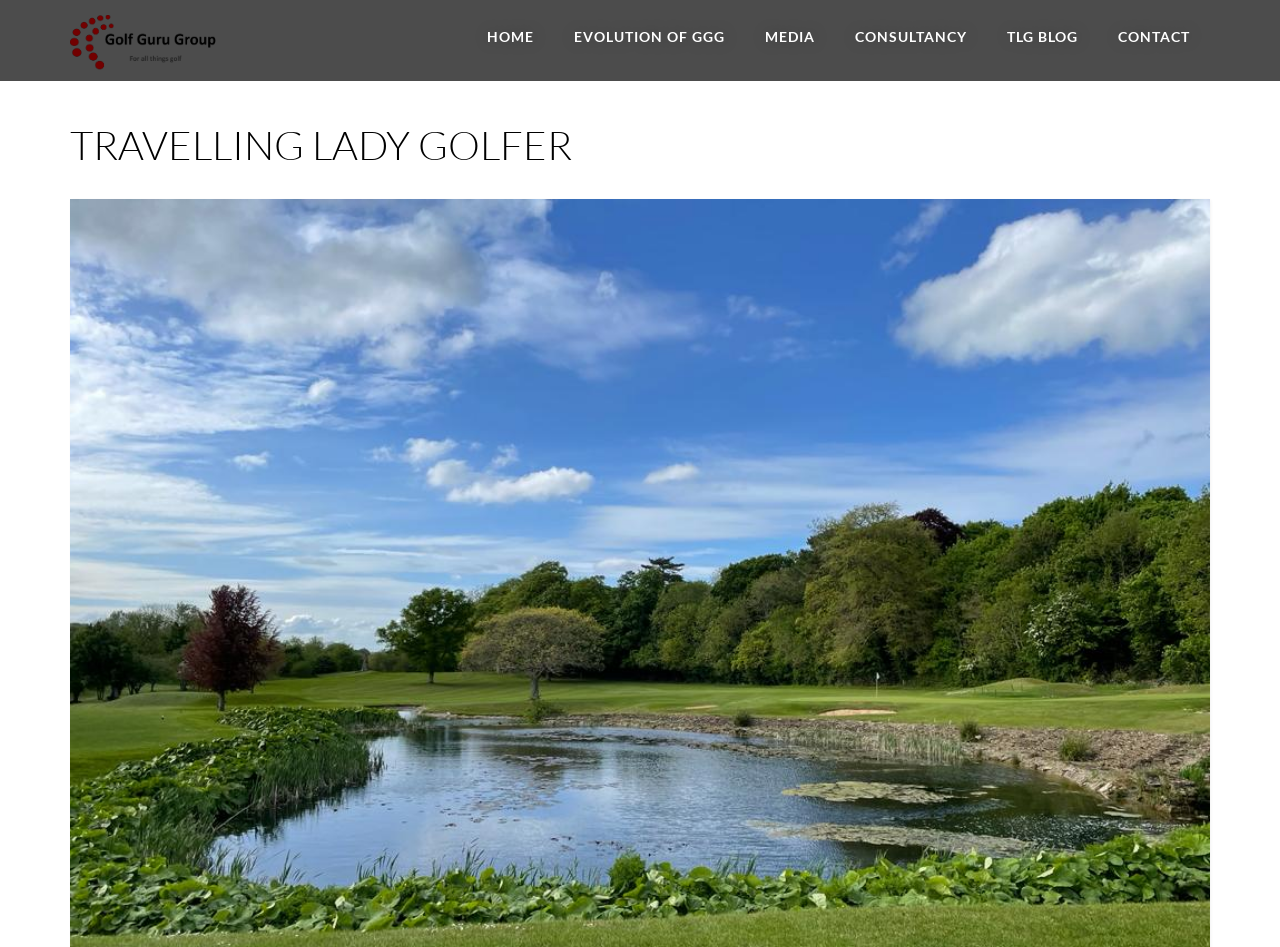Using floating point numbers between 0 and 1, provide the bounding box coordinates in the format (top-left x, top-left y, bottom-right x, bottom-right y). Locate the UI element described here: TLG BLOG

[0.771, 0.0, 0.858, 0.078]